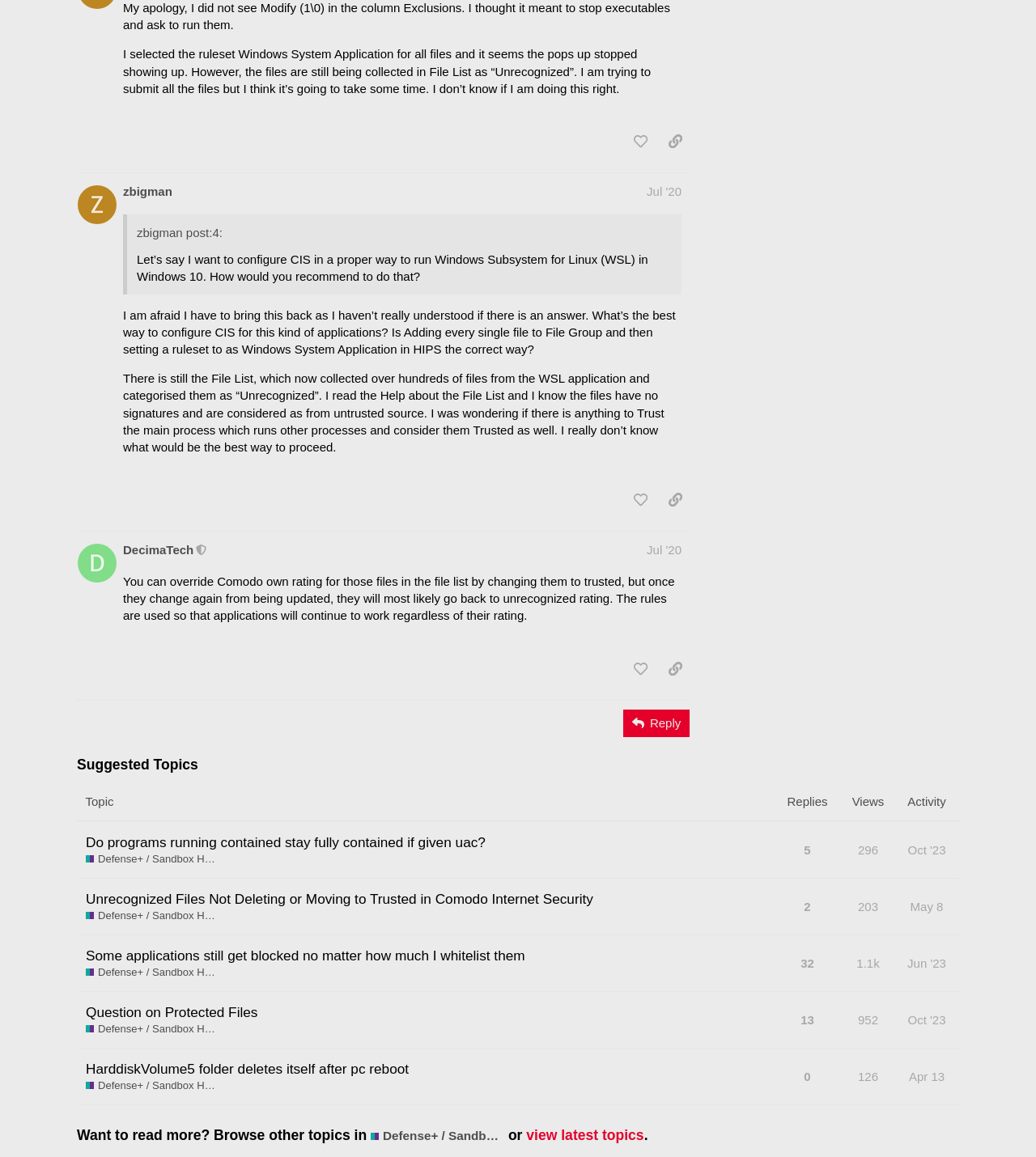Pinpoint the bounding box coordinates of the area that must be clicked to complete this instruction: "Navigate to the Initiatives page".

None